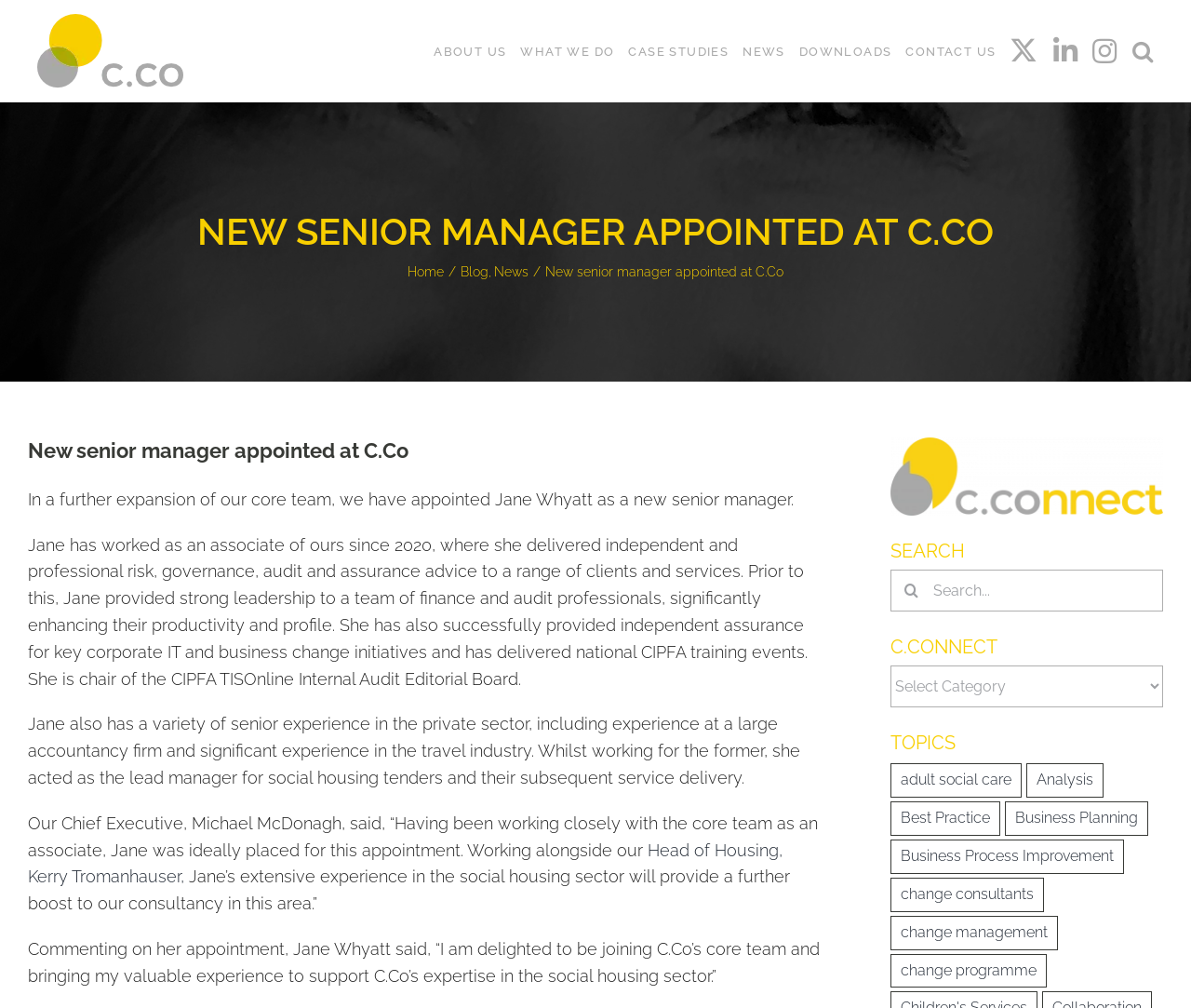Given the element description "What we do" in the screenshot, predict the bounding box coordinates of that UI element.

[0.437, 0.0, 0.516, 0.102]